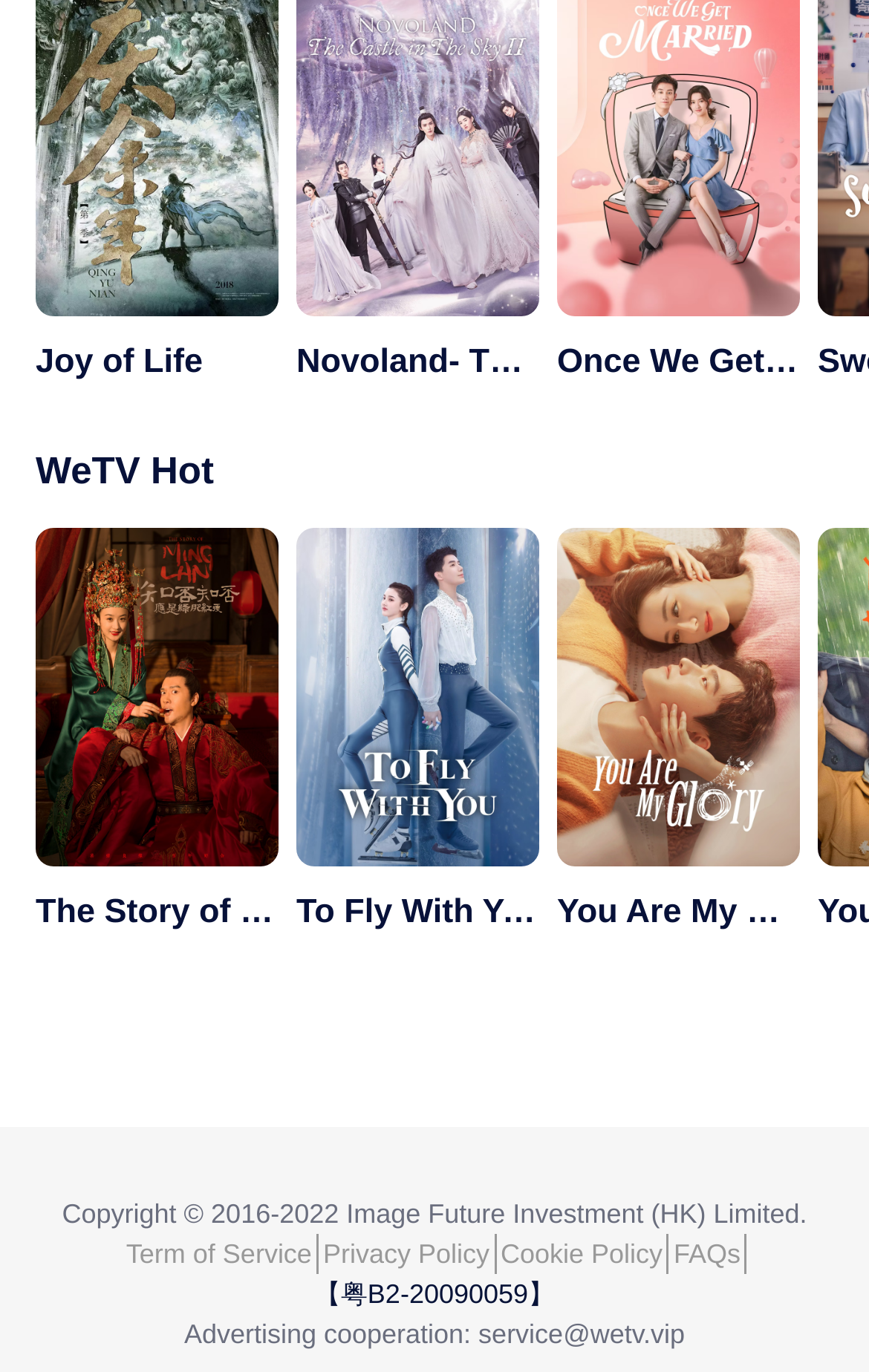Give the bounding box coordinates for the element described as: "Term of Service".

[0.14, 0.9, 0.367, 0.929]